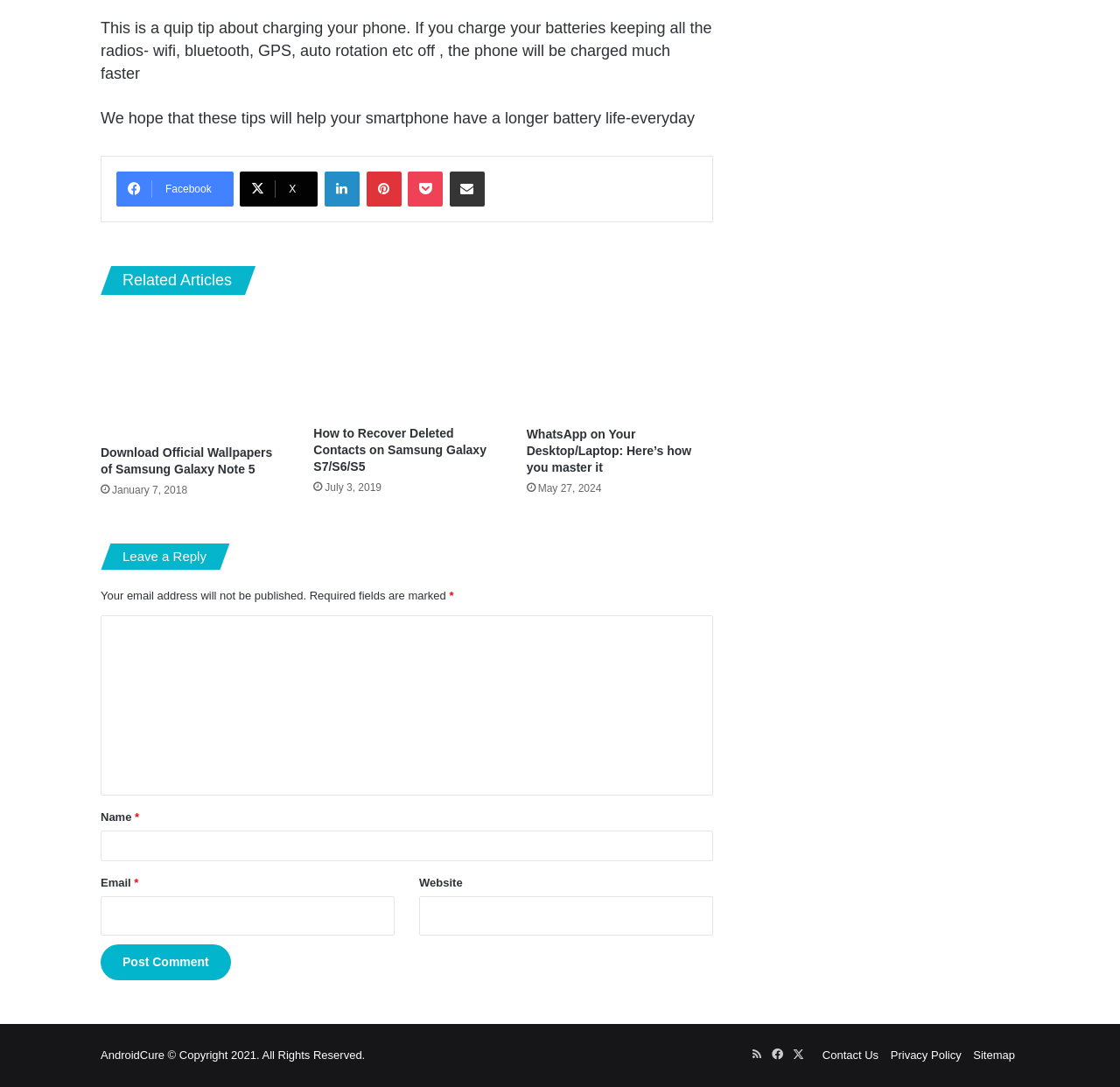Please specify the bounding box coordinates of the area that should be clicked to accomplish the following instruction: "Share on Facebook". The coordinates should consist of four float numbers between 0 and 1, i.e., [left, top, right, bottom].

None